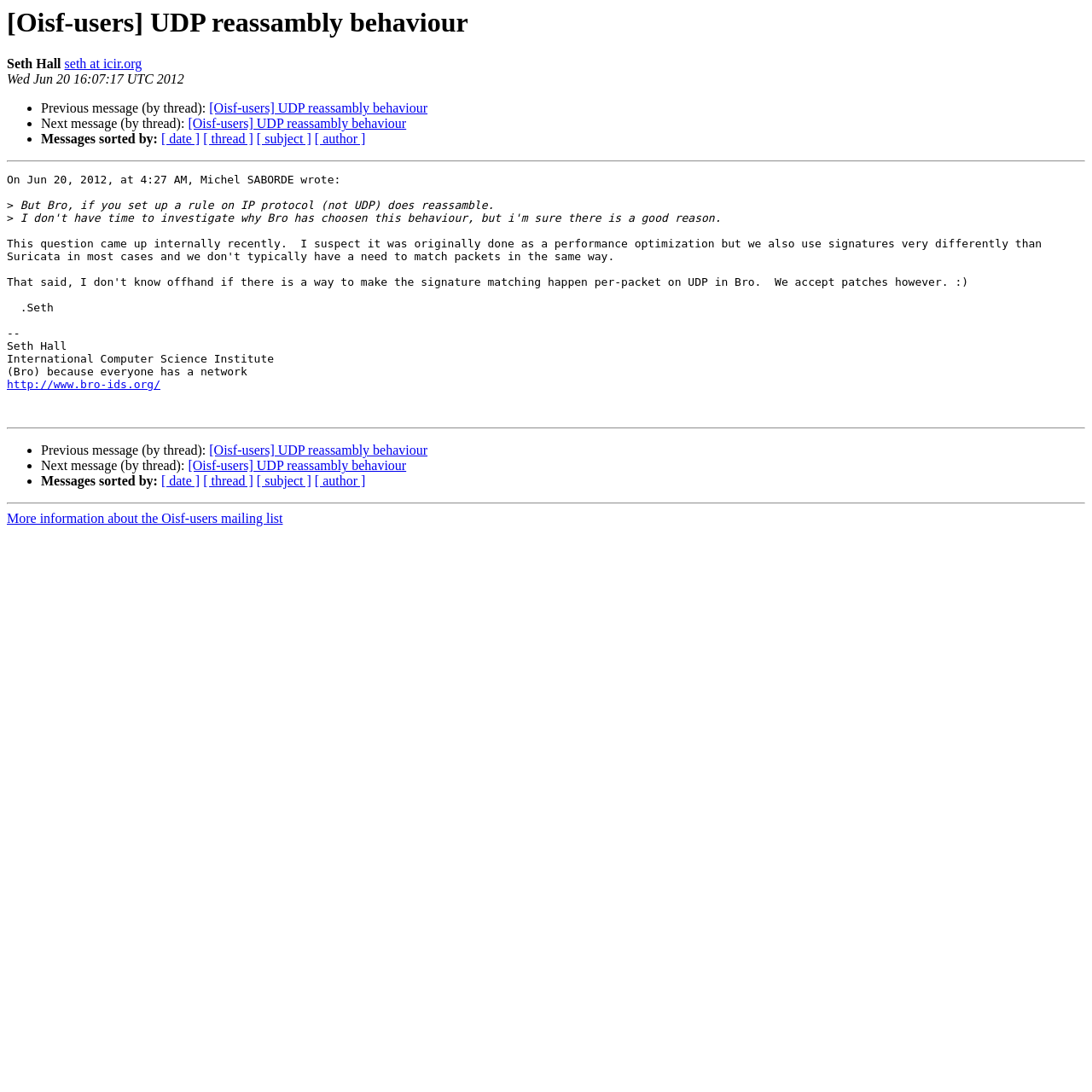Please answer the following question using a single word or phrase: 
Who is the author of the first message?

Seth Hall